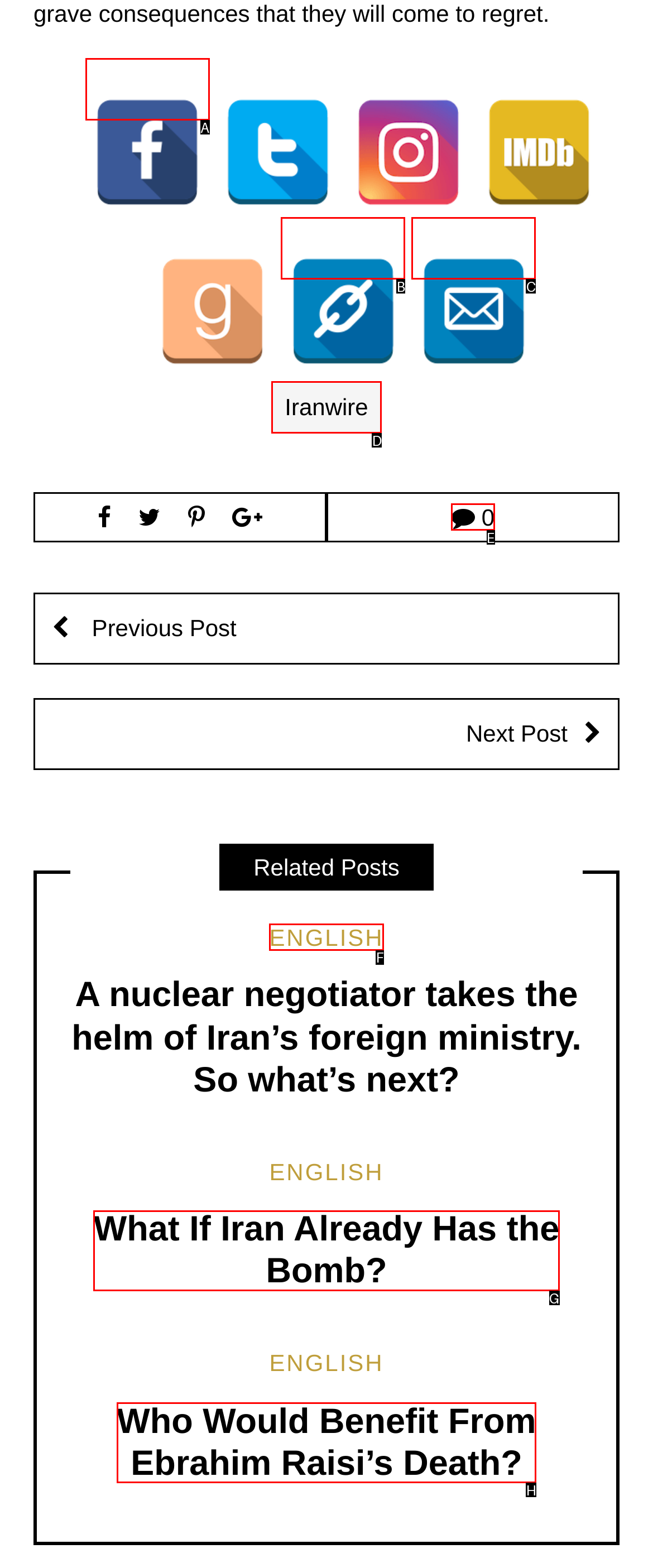Based on the description: Iranwire, select the HTML element that fits best. Provide the letter of the matching option.

D